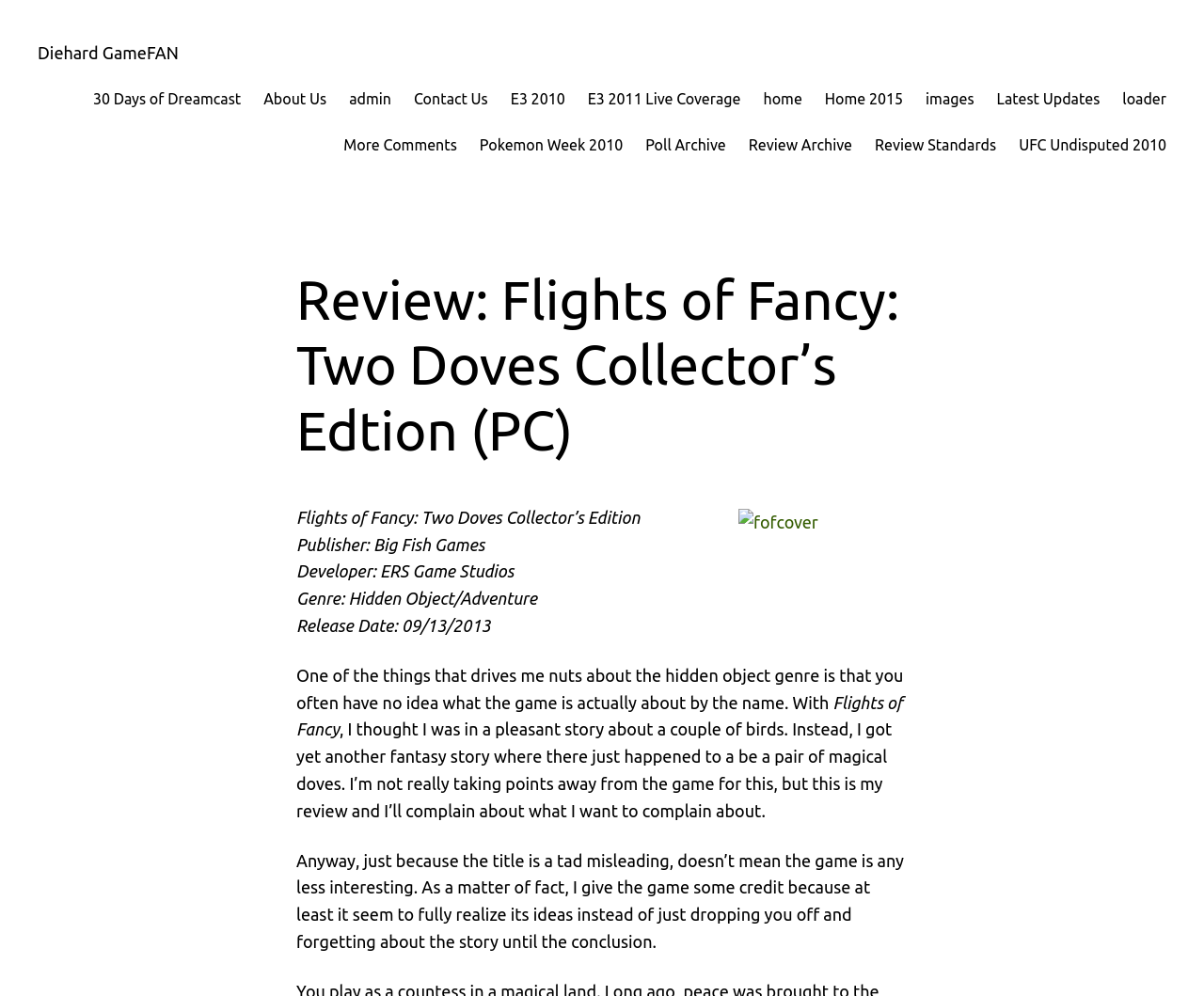Is there an image on the webpage?
Based on the screenshot, provide a one-word or short-phrase response.

Yes